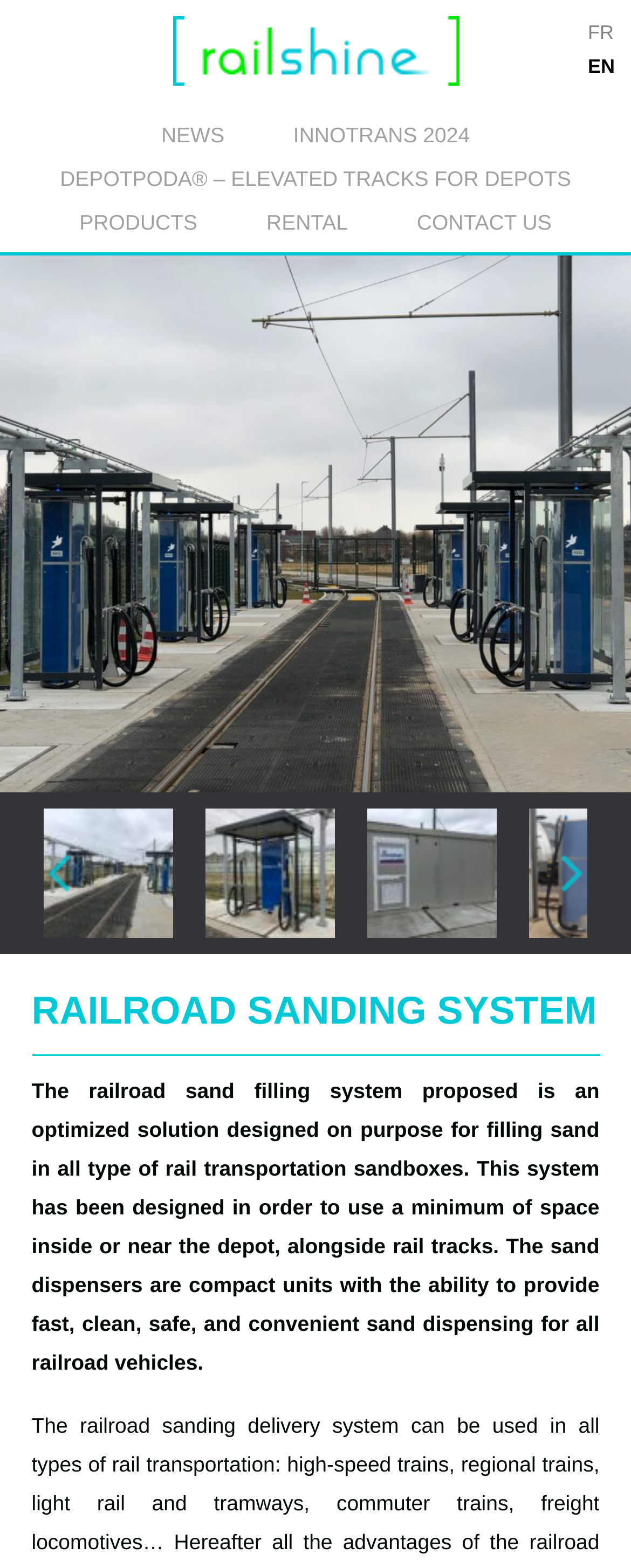How many language options are available?
Refer to the image and provide a one-word or short phrase answer.

2